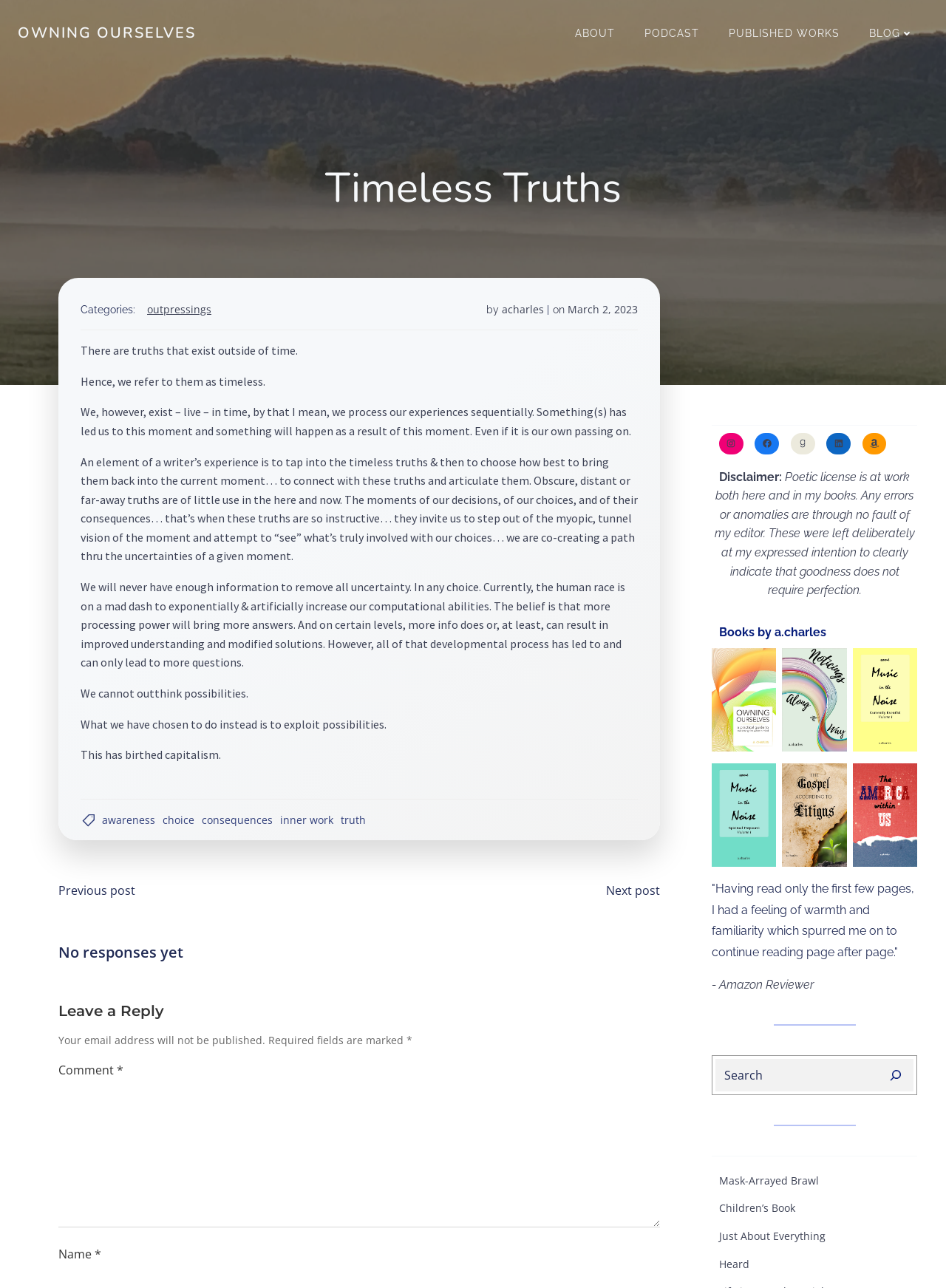Using the provided element description, identify the bounding box coordinates as (top-left x, top-left y, bottom-right x, bottom-right y). Ensure all values are between 0 and 1. Description: Next post Roads We Travel

[0.633, 0.676, 0.698, 0.708]